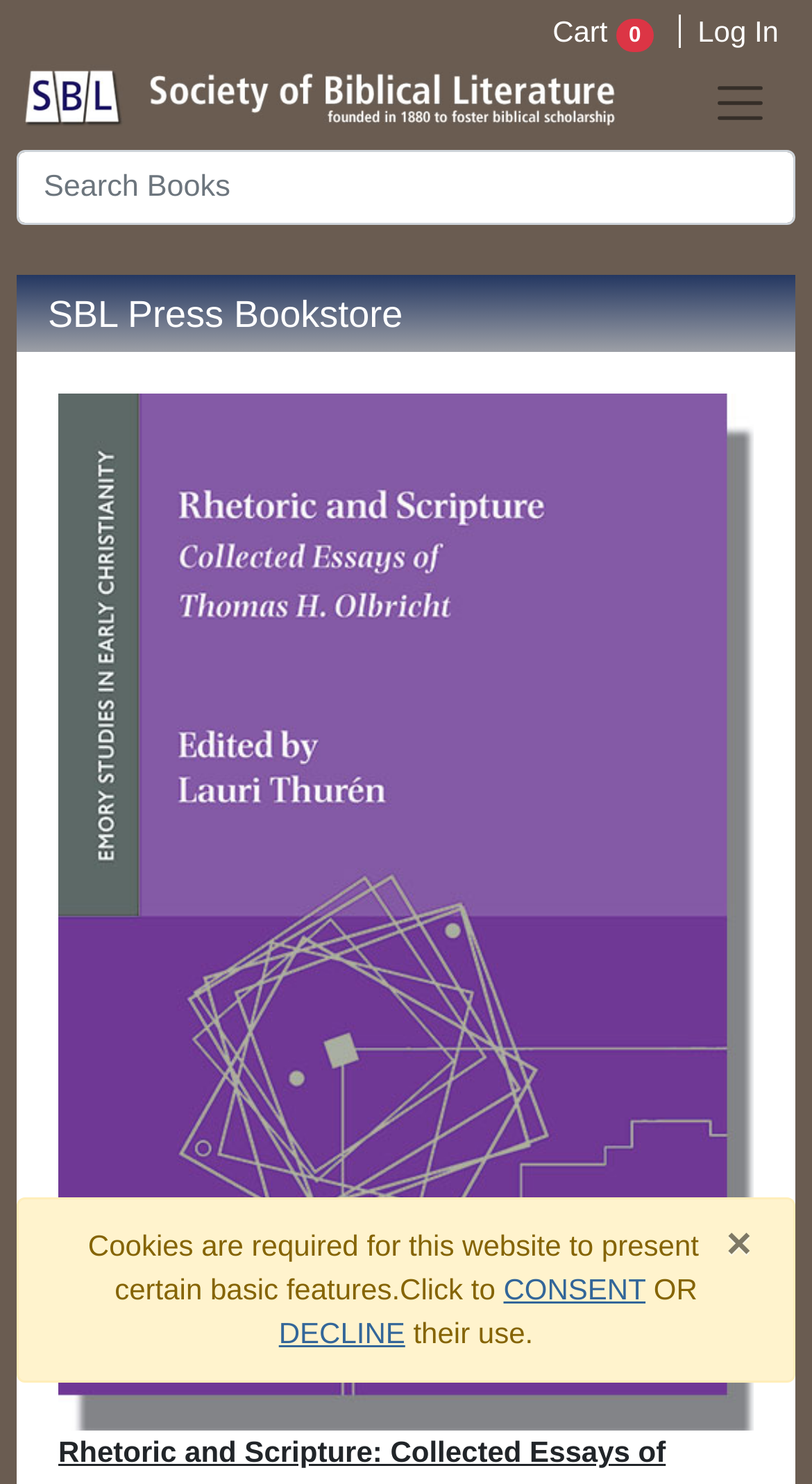Is the login button visible?
Provide a thorough and detailed answer to the question.

The login button is visible because the link element with the text 'Log In' is not hidden, located at [0.836, 0.01, 0.979, 0.032].